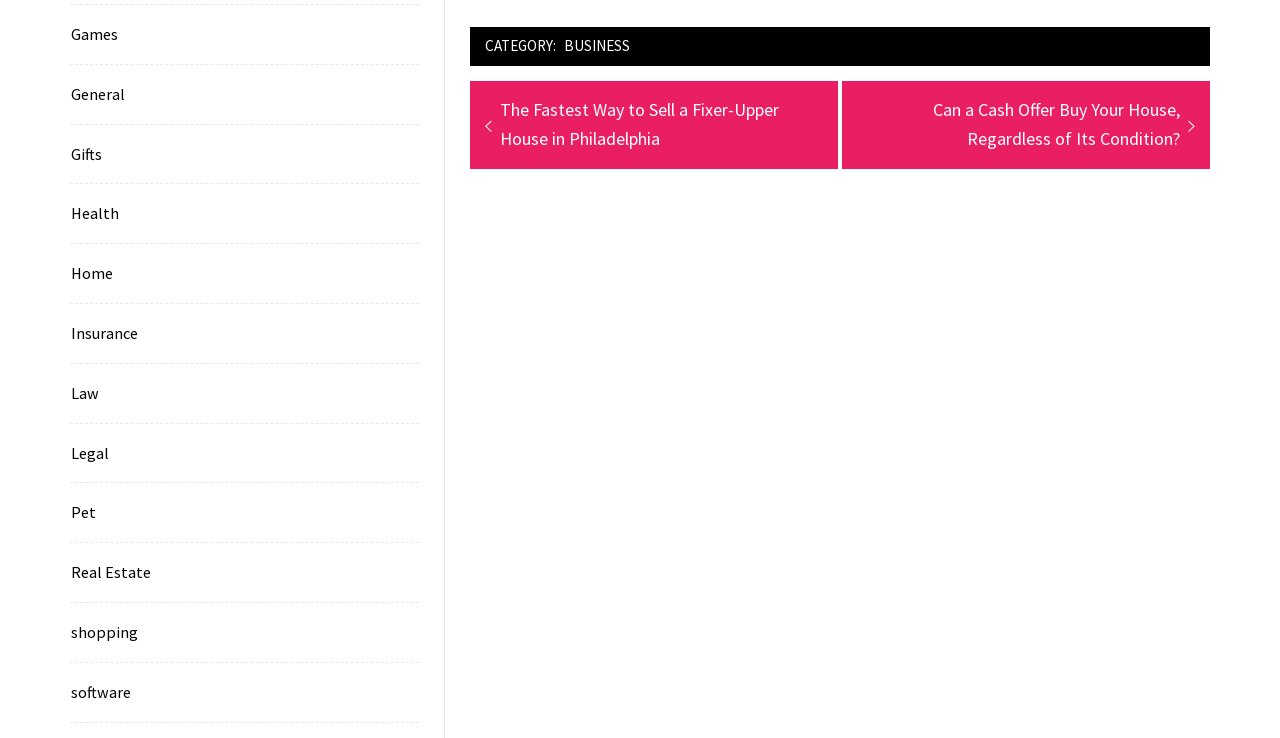Determine the bounding box for the UI element as described: "Gifts". The coordinates should be represented as four float numbers between 0 and 1, formatted as [left, top, right, bottom].

[0.051, 0.189, 0.08, 0.228]